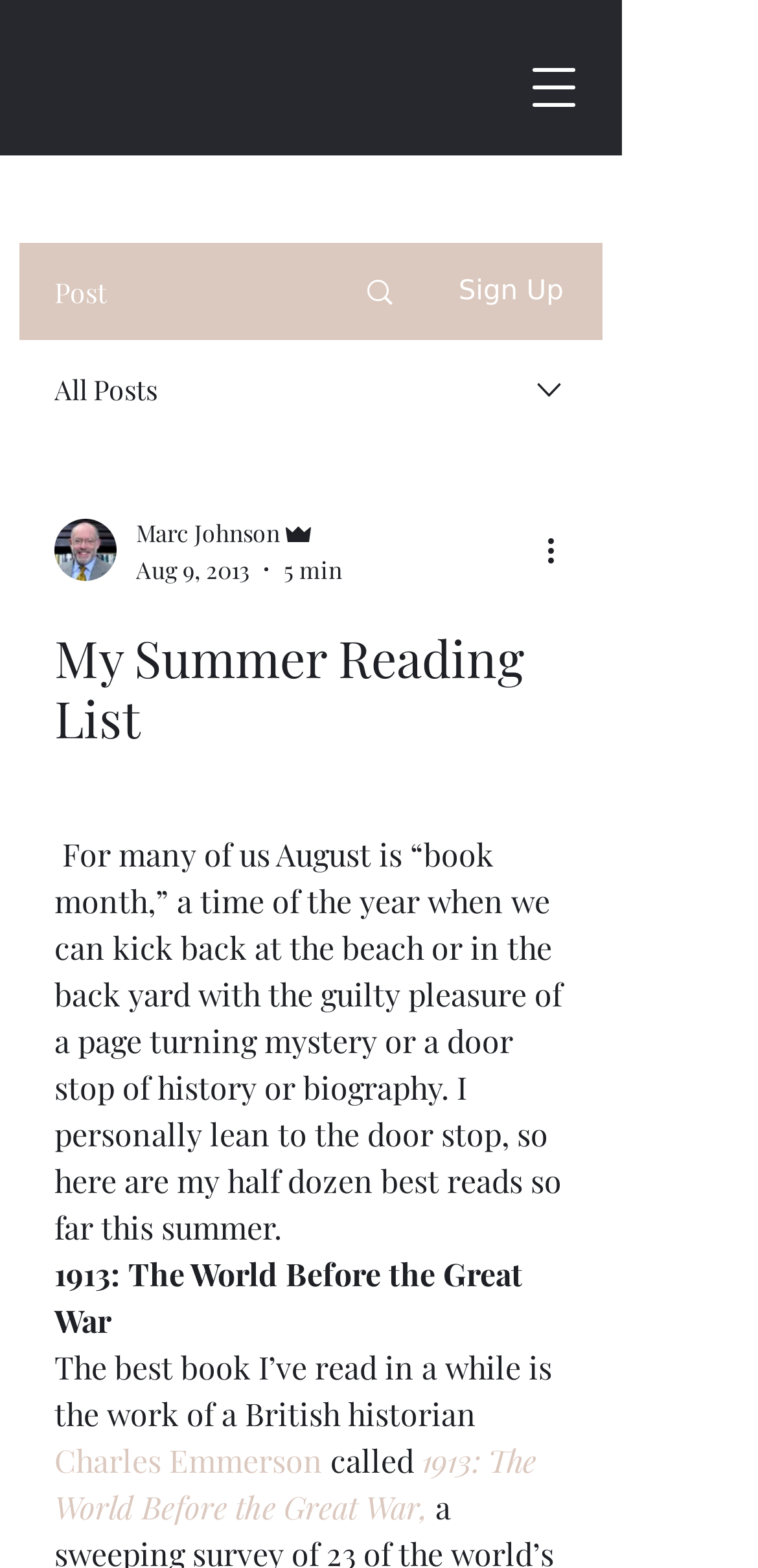Locate the bounding box coordinates of the area that needs to be clicked to fulfill the following instruction: "Click on the writer's picture". The coordinates should be in the format of four float numbers between 0 and 1, namely [left, top, right, bottom].

[0.072, 0.331, 0.154, 0.371]